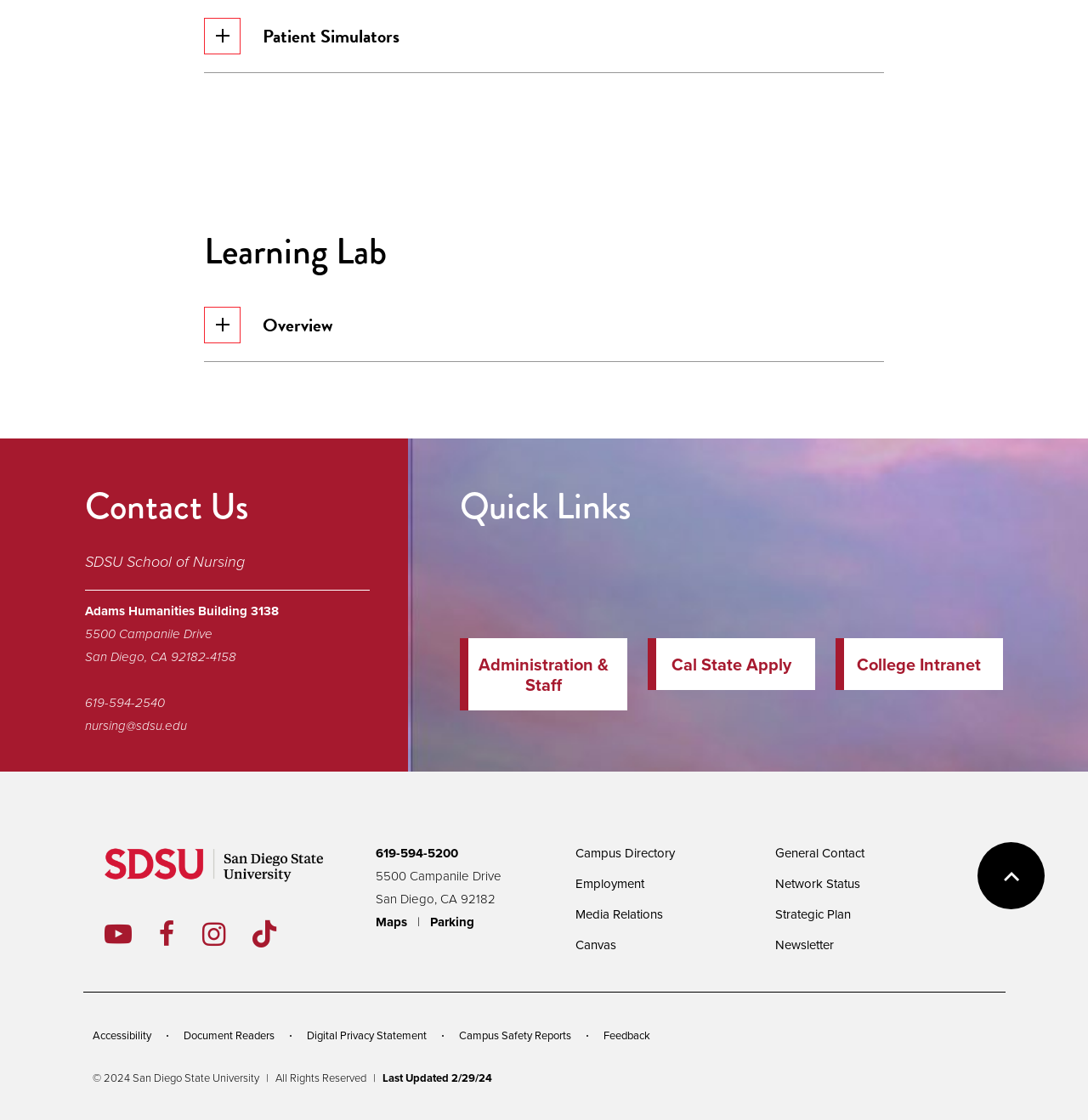Could you specify the bounding box coordinates for the clickable section to complete the following instruction: "Go back to top"?

[0.898, 0.752, 0.96, 0.812]